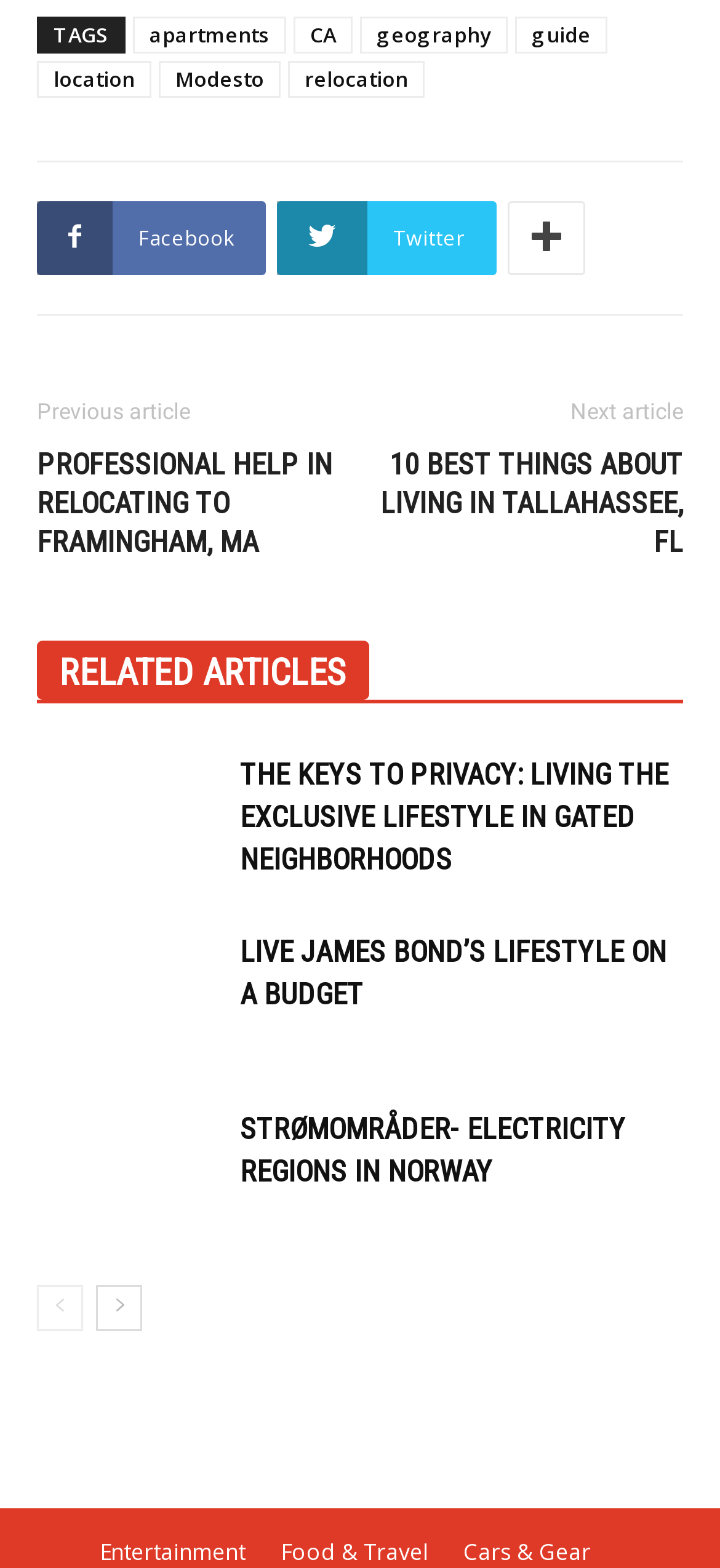What type of articles are listed on this webpage?
Refer to the image and give a detailed answer to the question.

Based on the webpage content, I can see that there are multiple article links listed, and they all seem to be related to relocation, such as 'PROFESSIONAL HELP IN RELOCATING TO FRAMINGHAM, MA' and '10 BEST THINGS ABOUT LIVING IN TALLAHASSEE, FL'. Therefore, I conclude that the type of articles listed on this webpage are relocation articles.